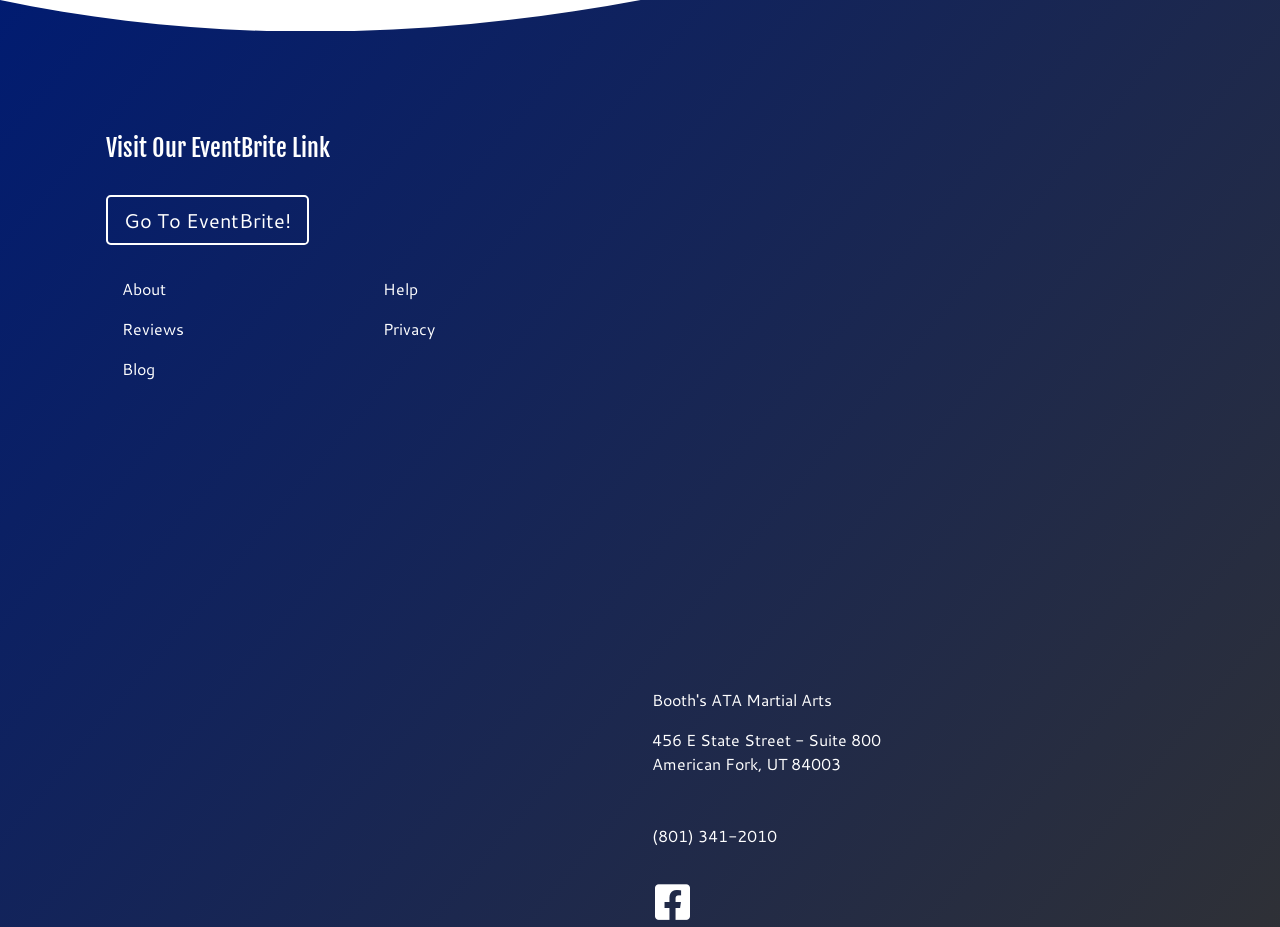Provide the bounding box coordinates of the section that needs to be clicked to accomplish the following instruction: "Visit EventBrite link."

[0.083, 0.211, 0.241, 0.264]